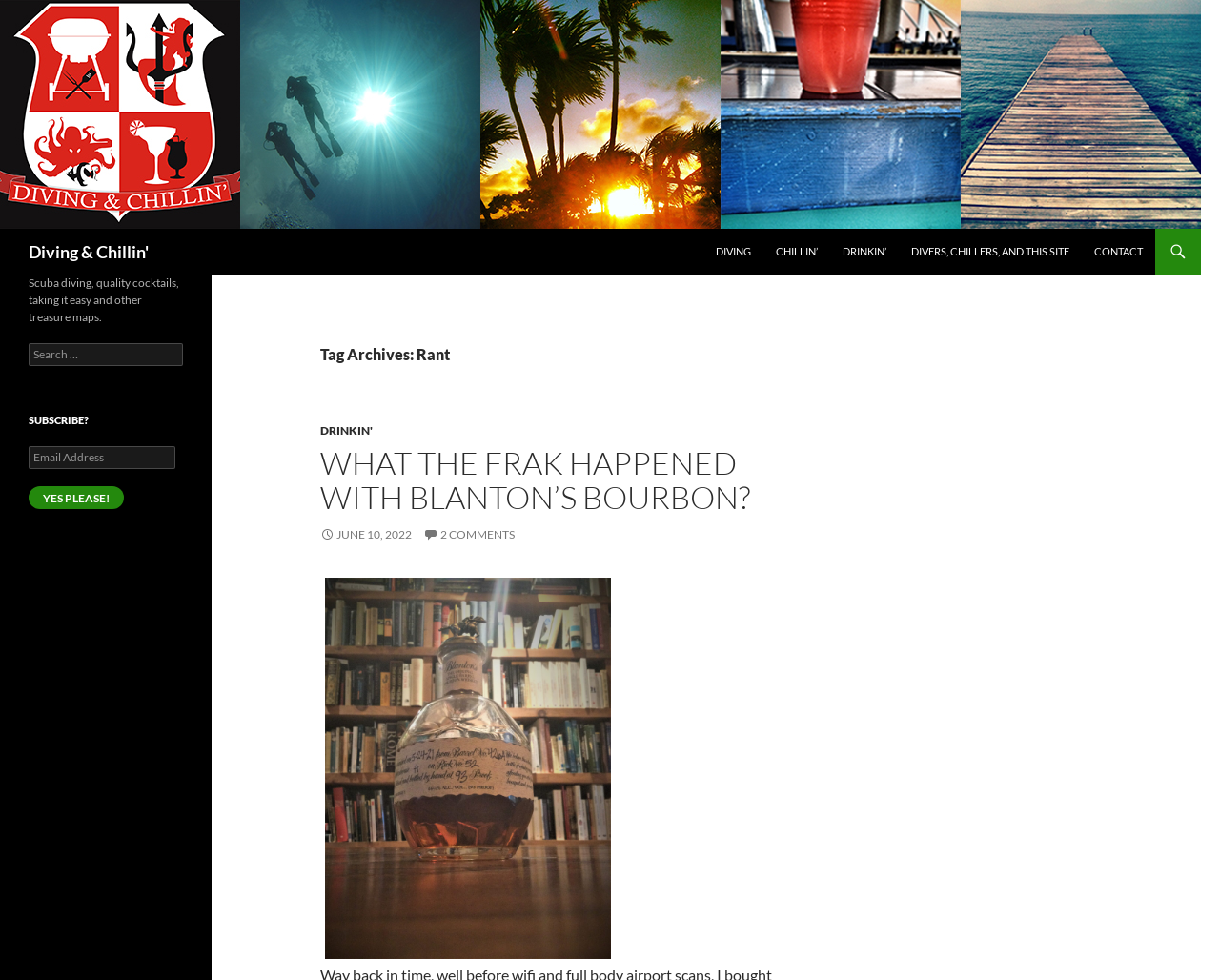Give the bounding box coordinates for the element described by: "Divers, Chillers, and this site".

[0.738, 0.233, 0.886, 0.28]